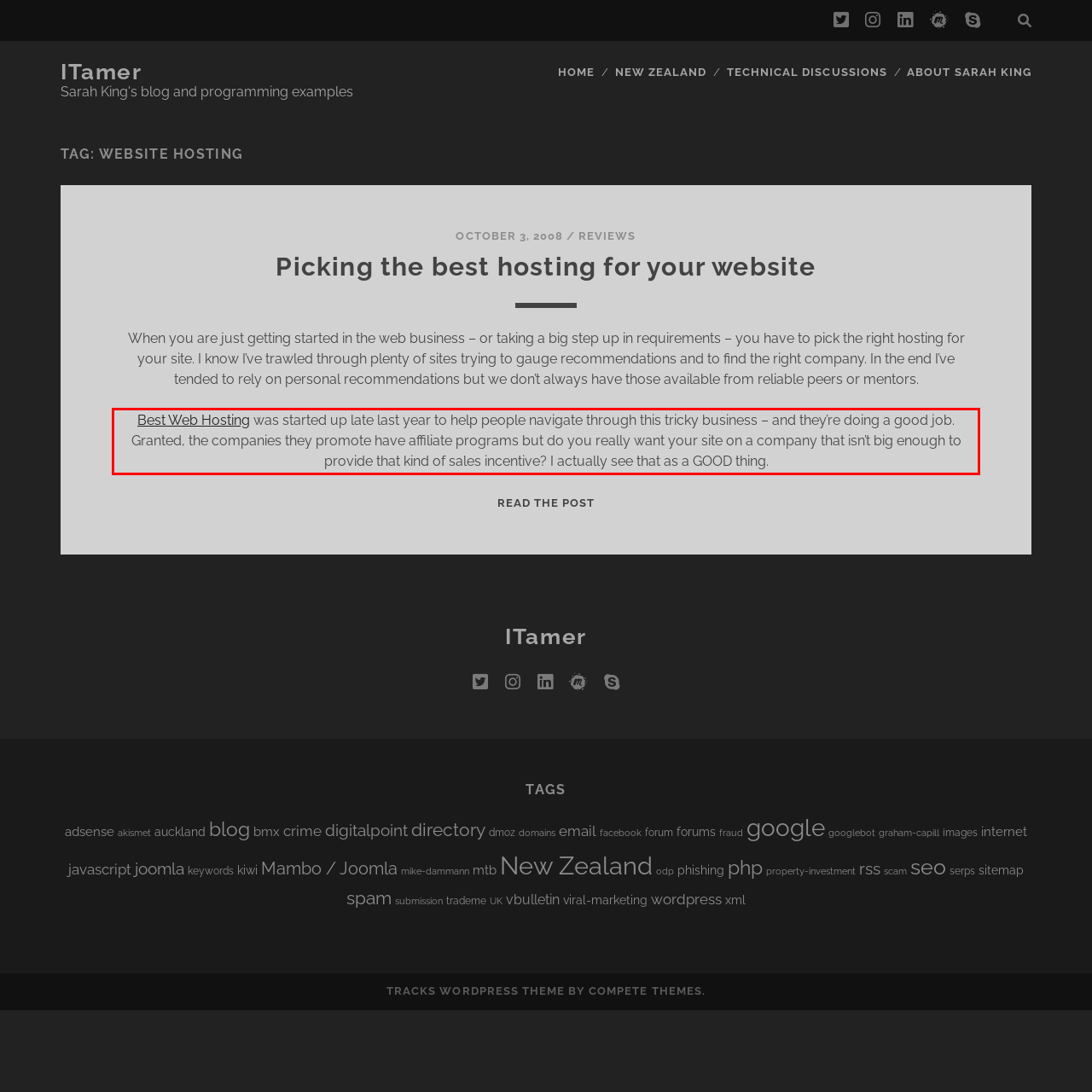Within the screenshot of a webpage, identify the red bounding box and perform OCR to capture the text content it contains.

Best Web Hosting was started up late last year to help people navigate through this tricky business – and they’re doing a good job. Granted, the companies they promote have affiliate programs but do you really want your site on a company that isn’t big enough to provide that kind of sales incentive? I actually see that as a GOOD thing.